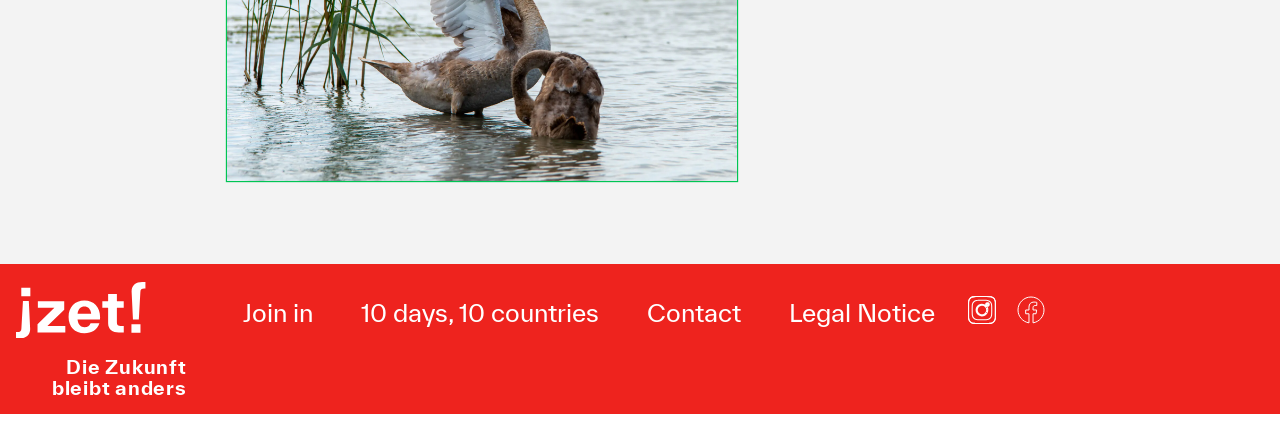Determine the bounding box for the UI element that matches this description: "Join in".

[0.177, 0.726, 0.257, 0.806]